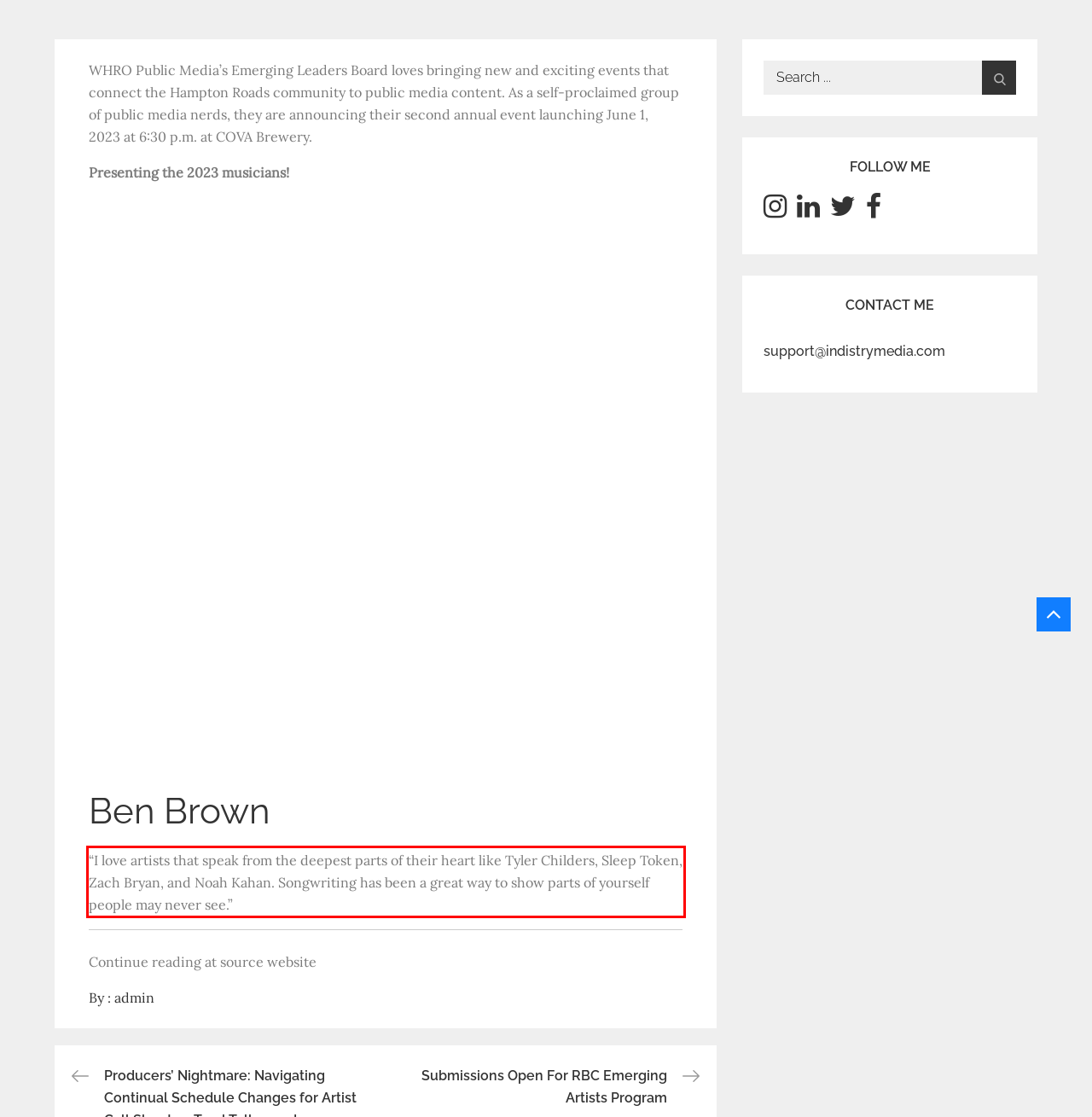Please look at the screenshot provided and find the red bounding box. Extract the text content contained within this bounding box.

“I love artists that speak from the deepest parts of their heart like Tyler Childers, Sleep Token, Zach Bryan, and Noah Kahan. Songwriting has been a great way to show parts of yourself people may never see.”